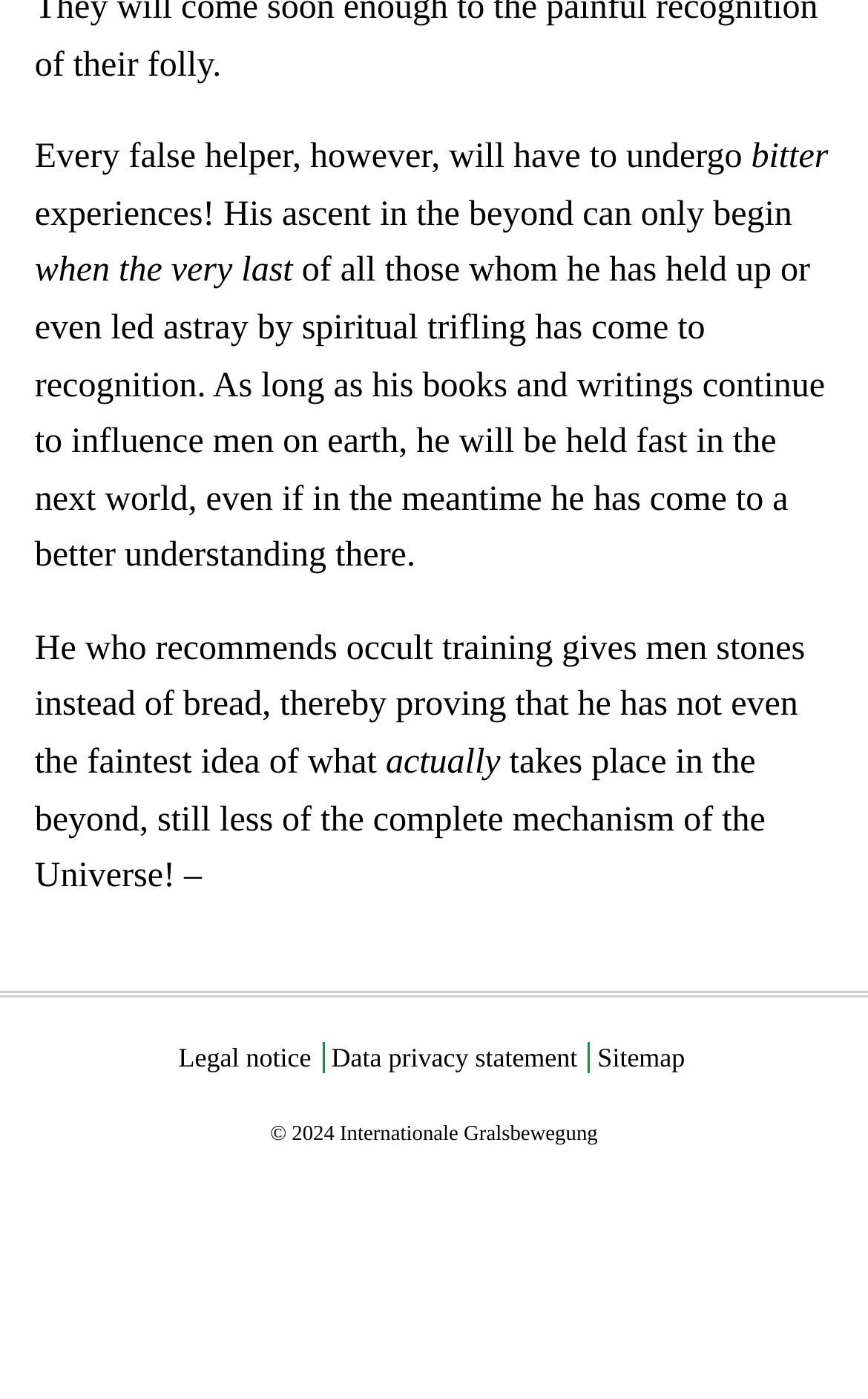What is the tone of the text?
Look at the image and answer the question using a single word or phrase.

Critical